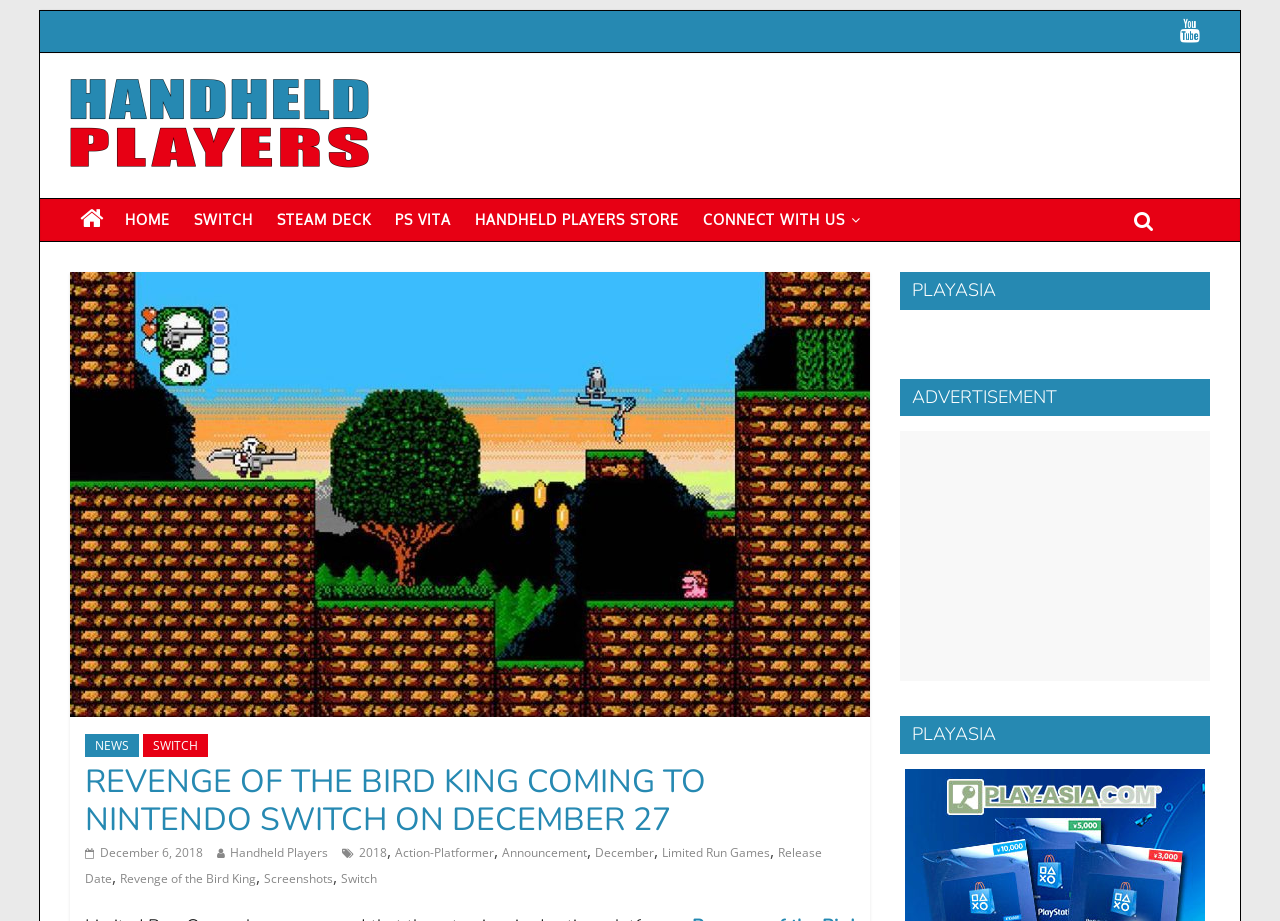Please find the bounding box coordinates of the section that needs to be clicked to achieve this instruction: "Go to Handheld Players homepage".

[0.055, 0.086, 0.289, 0.11]